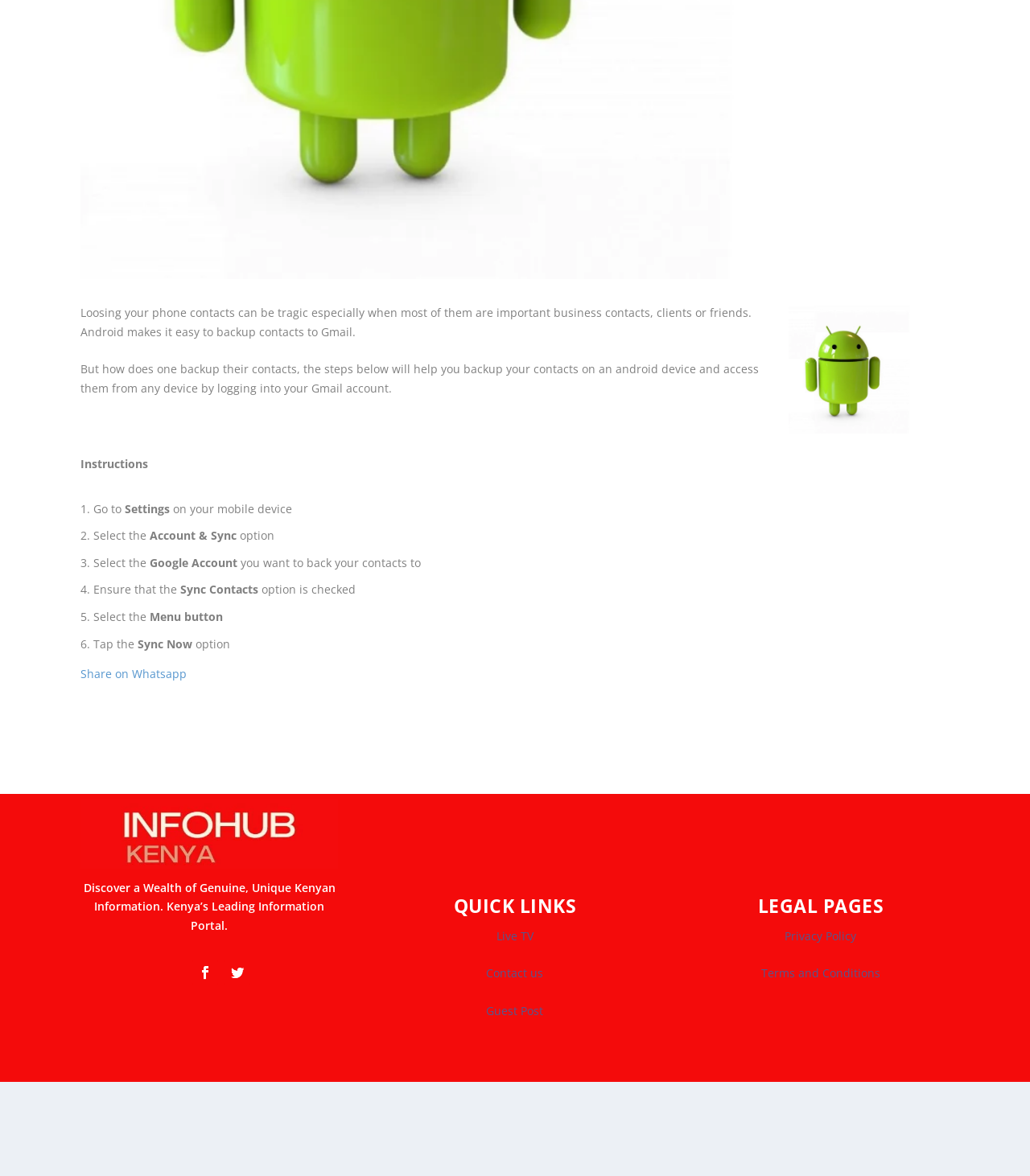Locate the bounding box coordinates of the clickable region to complete the following instruction: "Click the Menu button."

[0.145, 0.575, 0.216, 0.588]